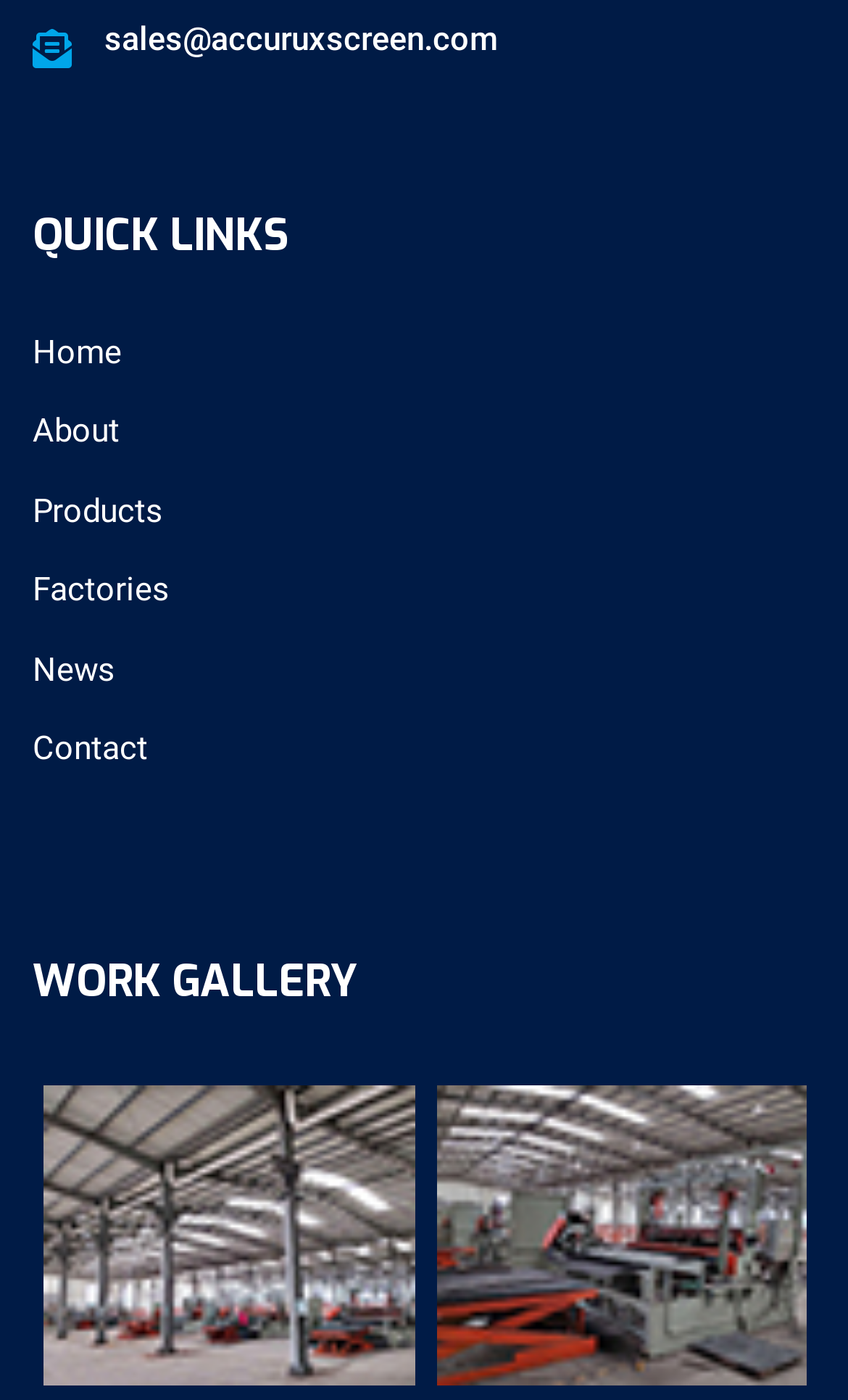What is the vertical position of the WORK GALLERY section relative to the QUICK LINKS section?
Using the information from the image, give a concise answer in one word or a short phrase.

Below